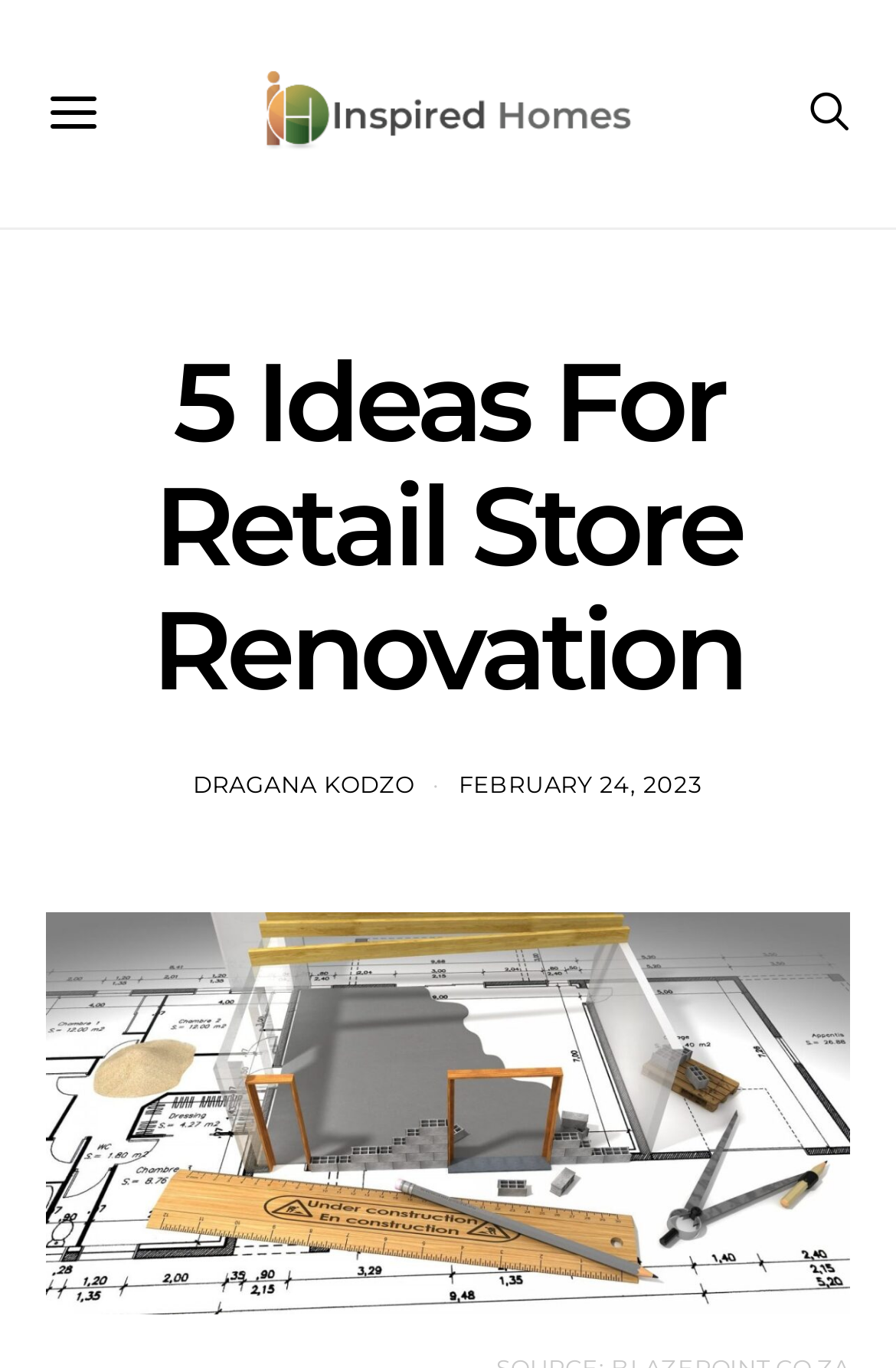What is the purpose of the button with '' icon?
Answer the question with as much detail as possible.

The purpose of the button with '' icon is unknown, but it is a button element located at the top left of the webpage, with a bounding box coordinate of [0.051, 0.062, 0.113, 0.104].